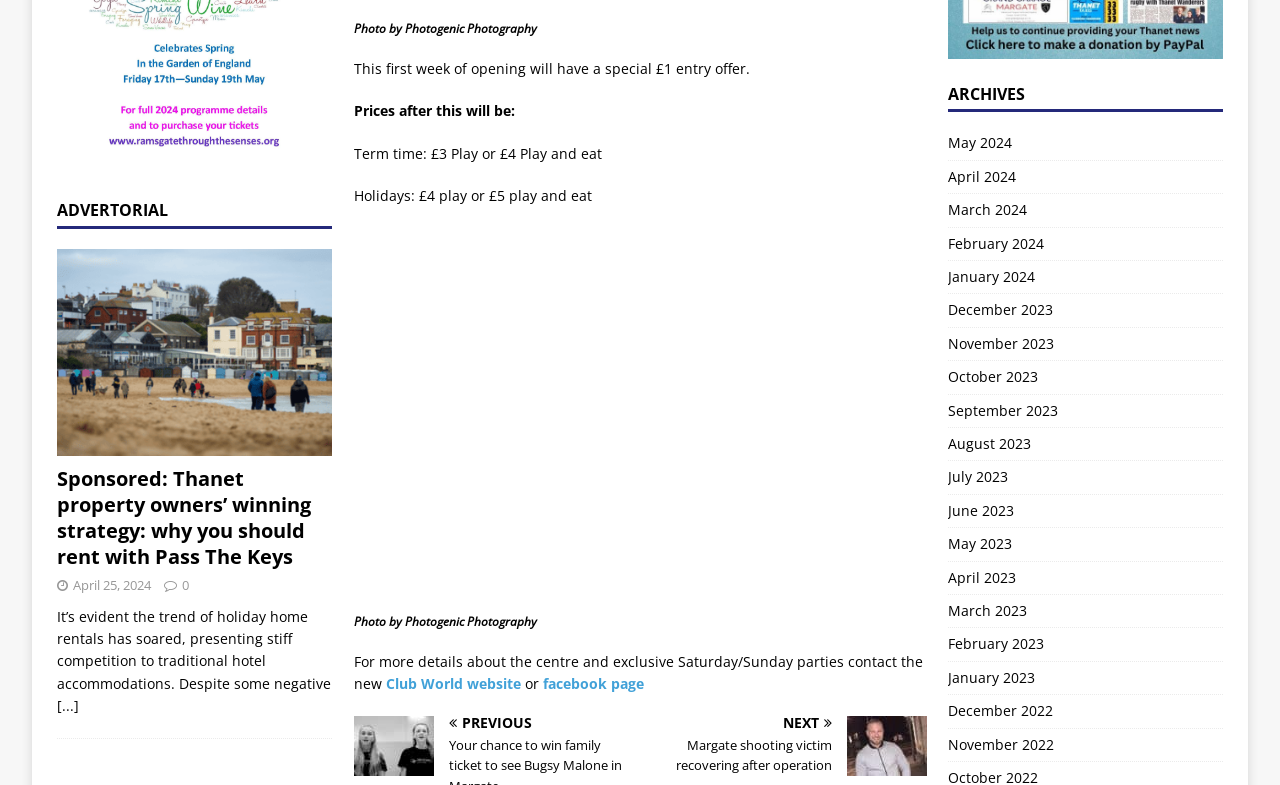How much does it cost to play and eat during holidays?
We need a detailed and meticulous answer to the question.

According to the webpage, the prices after the first week of opening are £3 to play and £4 to play and eat during term time, and £4 to play and £5 to play and eat during holidays.